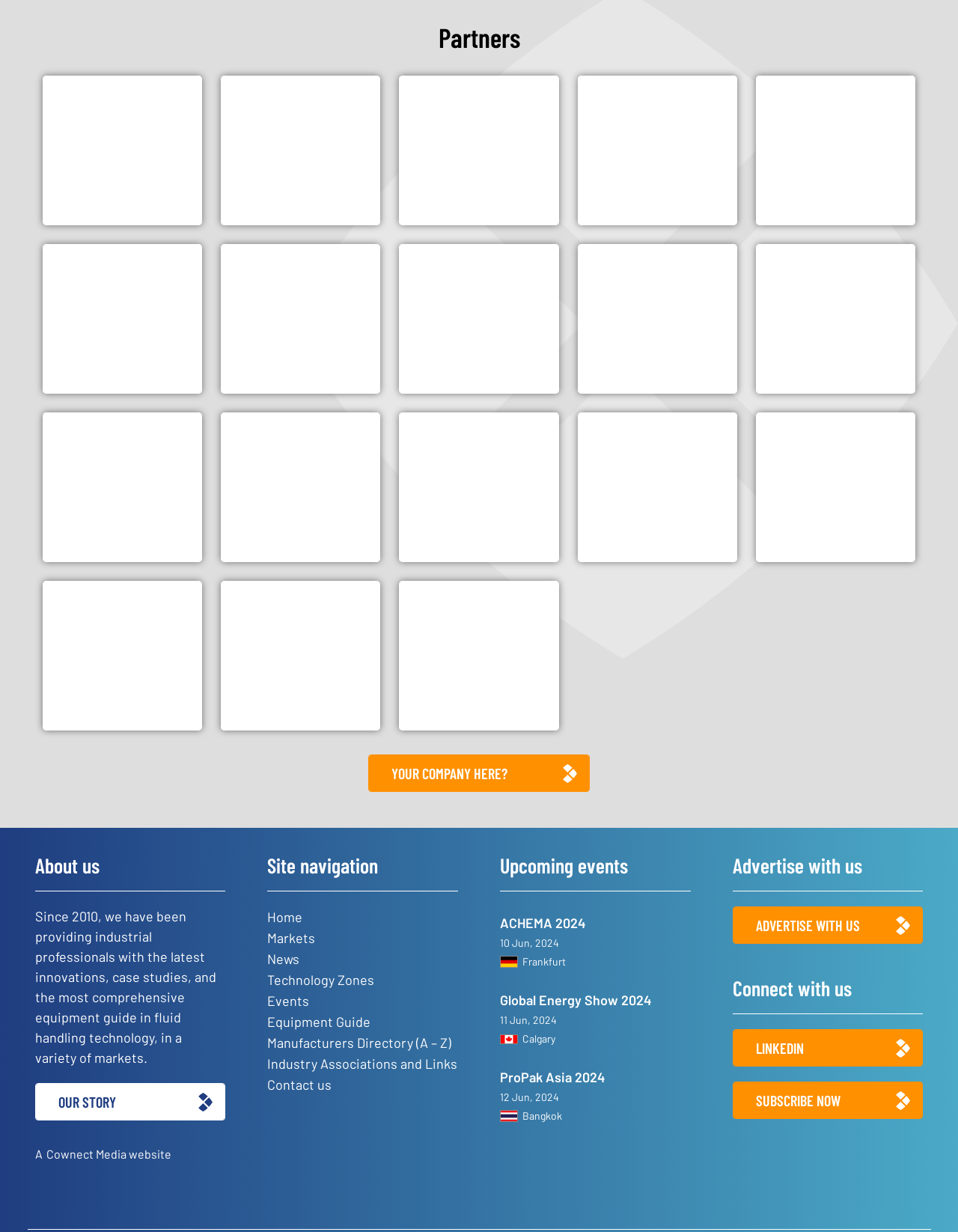Using floating point numbers between 0 and 1, provide the bounding box coordinates in the format (top-left x, top-left y, bottom-right x, bottom-right y). Locate the UI element described here: parent_node: CP Pumpen AG

[0.409, 0.055, 0.591, 0.189]